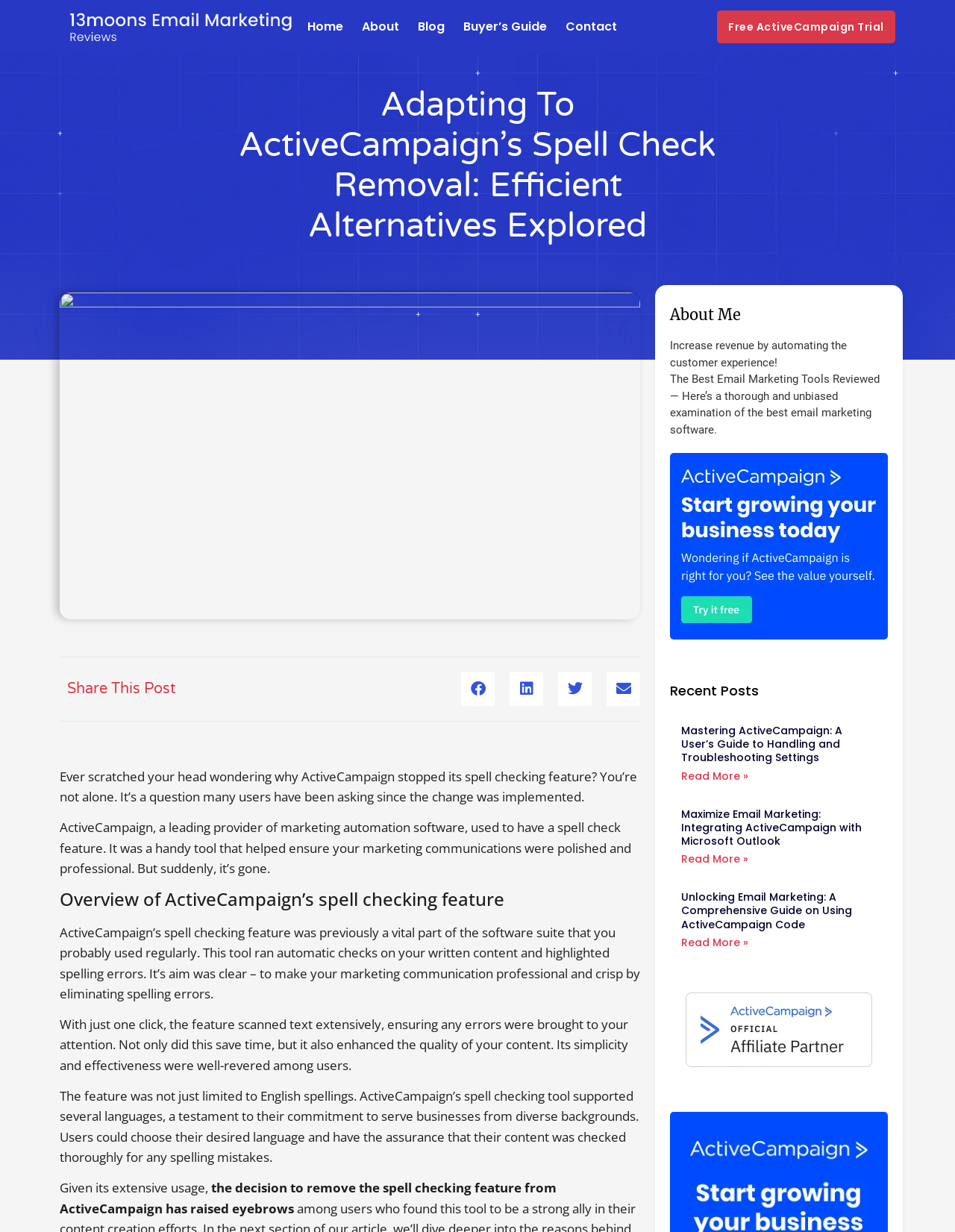Please indicate the bounding box coordinates of the element's region to be clicked to achieve the instruction: "Click on the 'Free ActiveCampaign Trial' link". Provide the coordinates as four float numbers between 0 and 1, i.e., [left, top, right, bottom].

[0.751, 0.008, 0.937, 0.035]